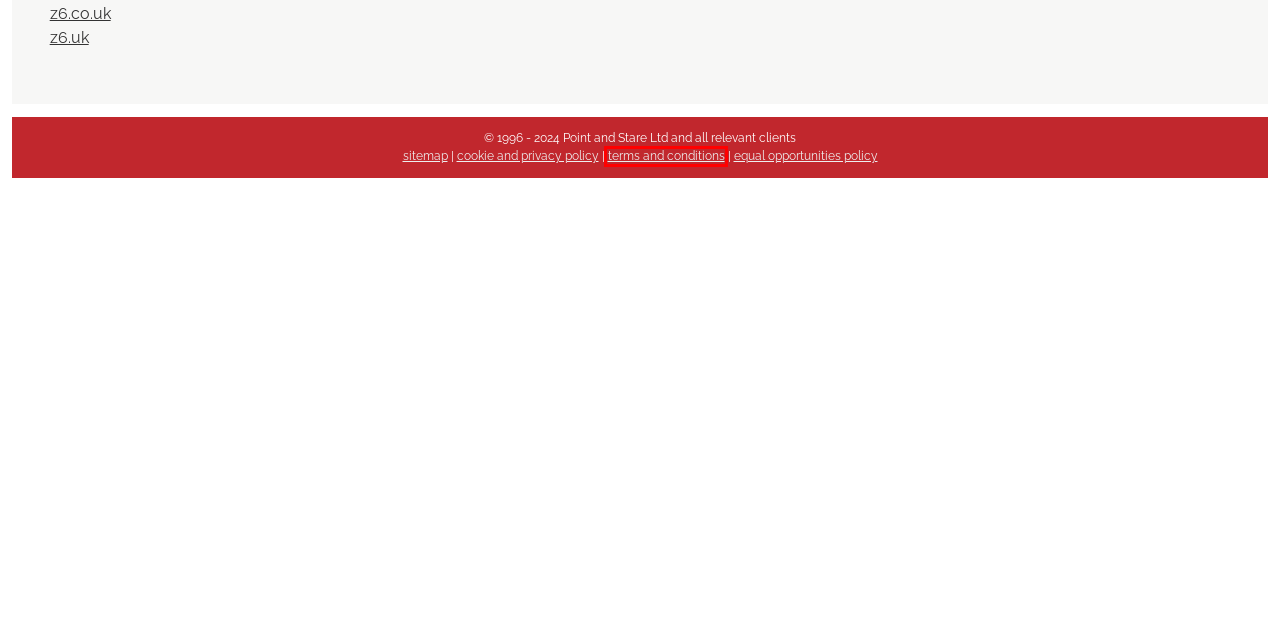Examine the screenshot of the webpage, which includes a red bounding box around an element. Choose the best matching webpage description for the page that will be displayed after clicking the element inside the red bounding box. Here are the candidates:
A. Contact us by telephone, email or messenger | Point and Stare
B. Client Projects - London-based WordPress design | Point and Stare
C. Premium web consultation, design and development
D. Privacy policy | WordPress Development Agency
E. Web Design & Development Testimonials | Point and Stare
F. Sitemap | Point and Stare
G. Terms and Conditions | Point and Stare
H. Whois: Domain name search on Gandi.net

G